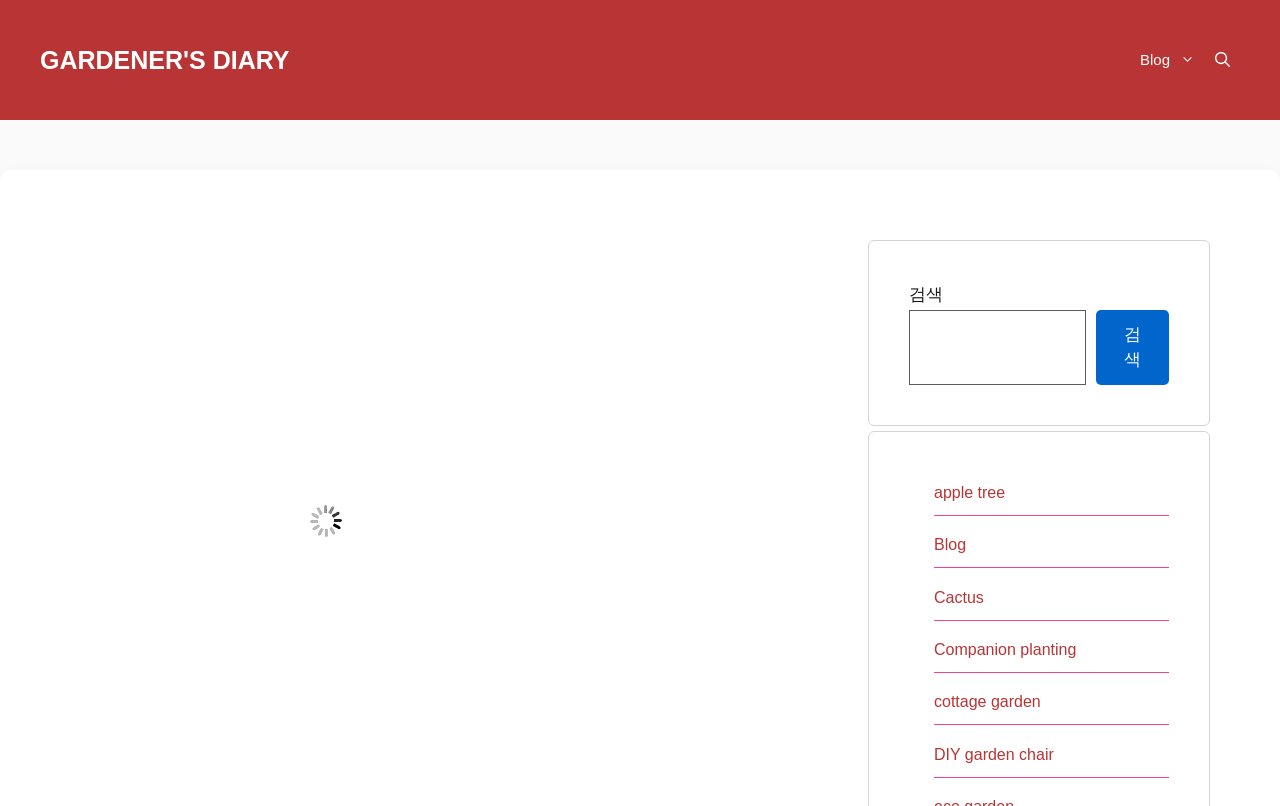Respond with a single word or phrase:
What is the purpose of the search box?

To search the website